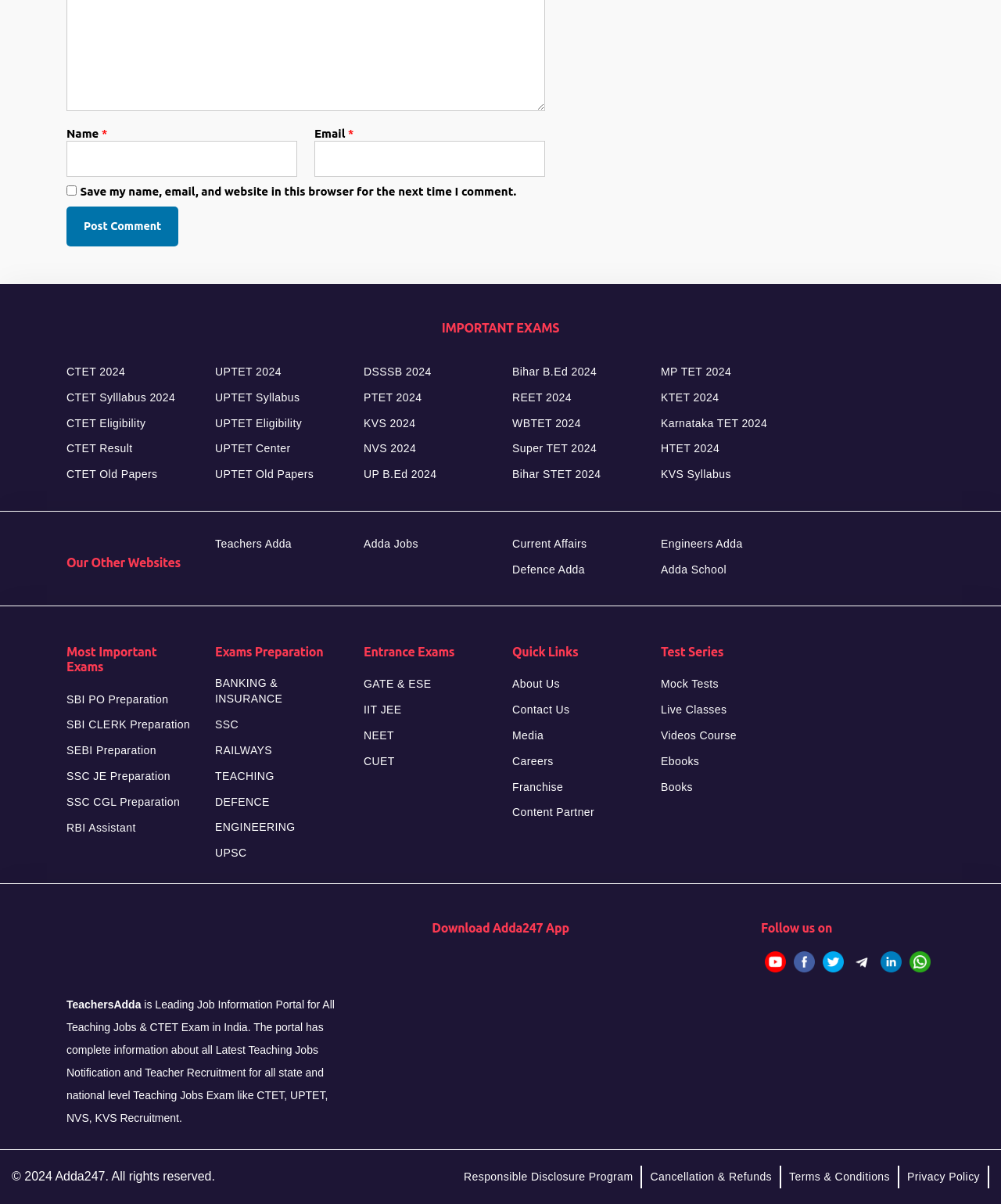Please identify the bounding box coordinates of the element that needs to be clicked to perform the following instruction: "Enter your name".

[0.066, 0.117, 0.297, 0.147]